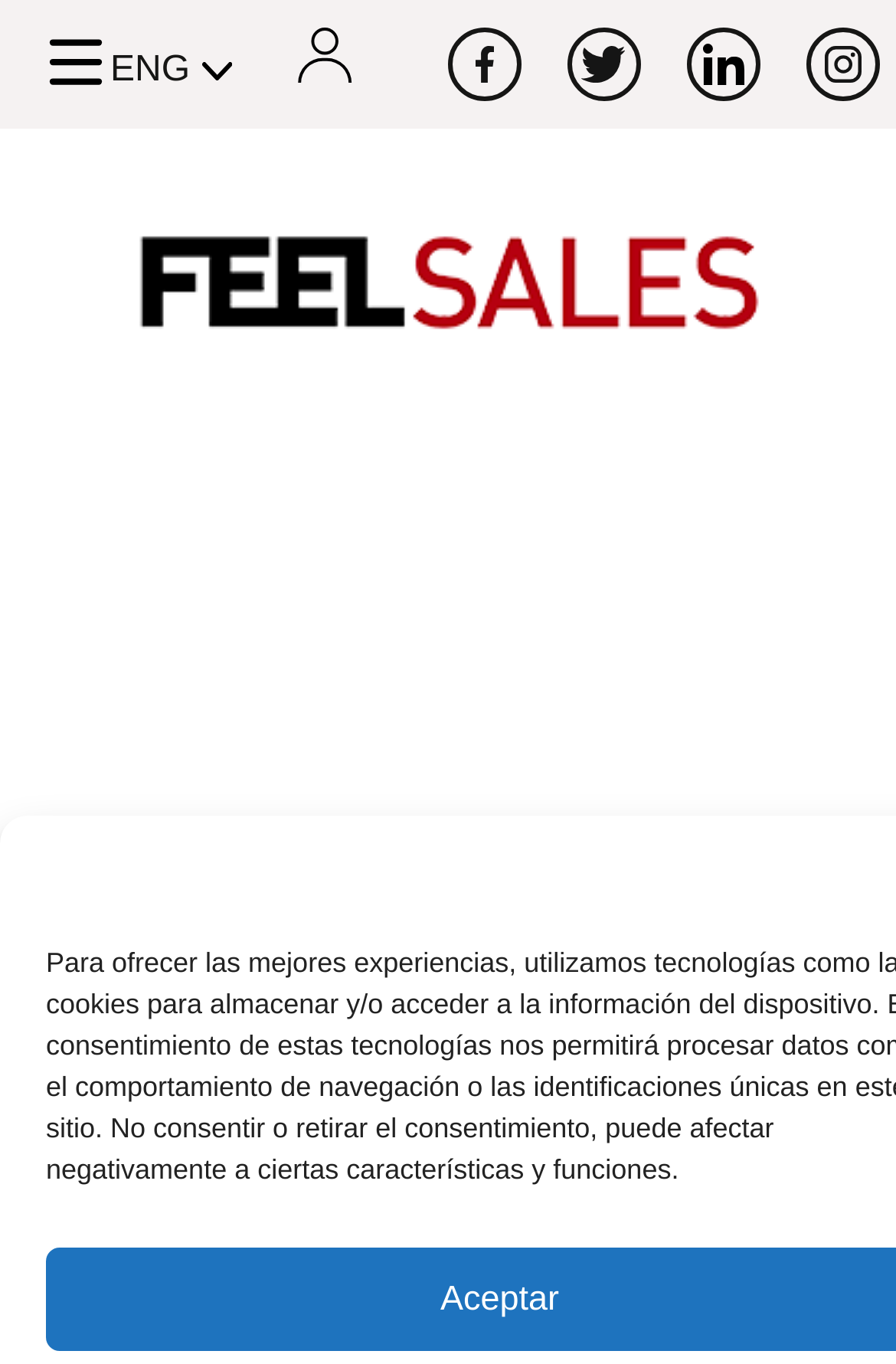What is the first social media platform listed?
Using the picture, provide a one-word or short phrase answer.

Facebook